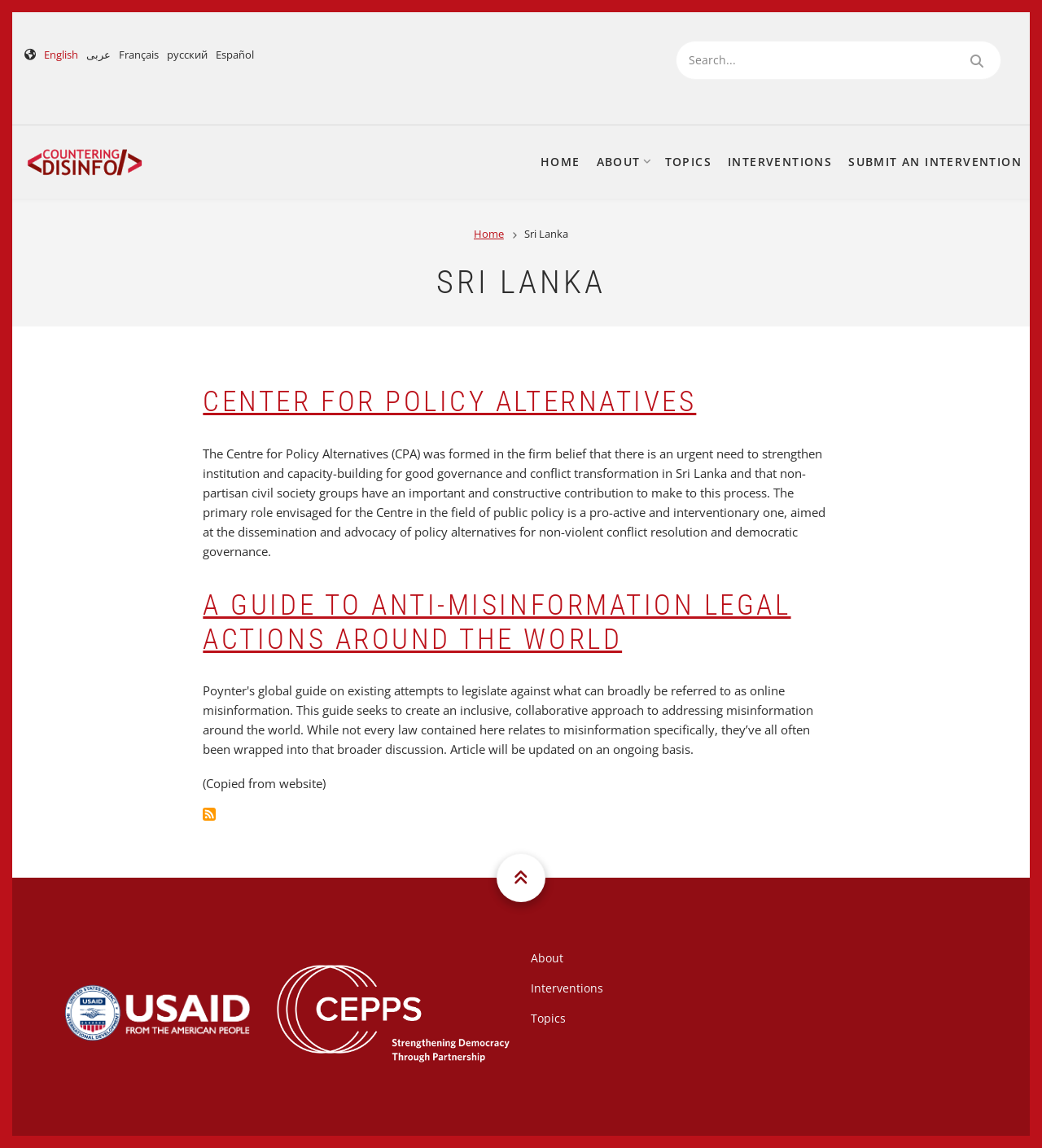What languages can users switch to?
Answer the question with as much detail as you can, using the image as a reference.

The webpage provides a language switcher feature, which allows users to switch between different languages. The available languages are English, عربى, Français, русский, and Español, as indicated by the links at the top of the webpage.